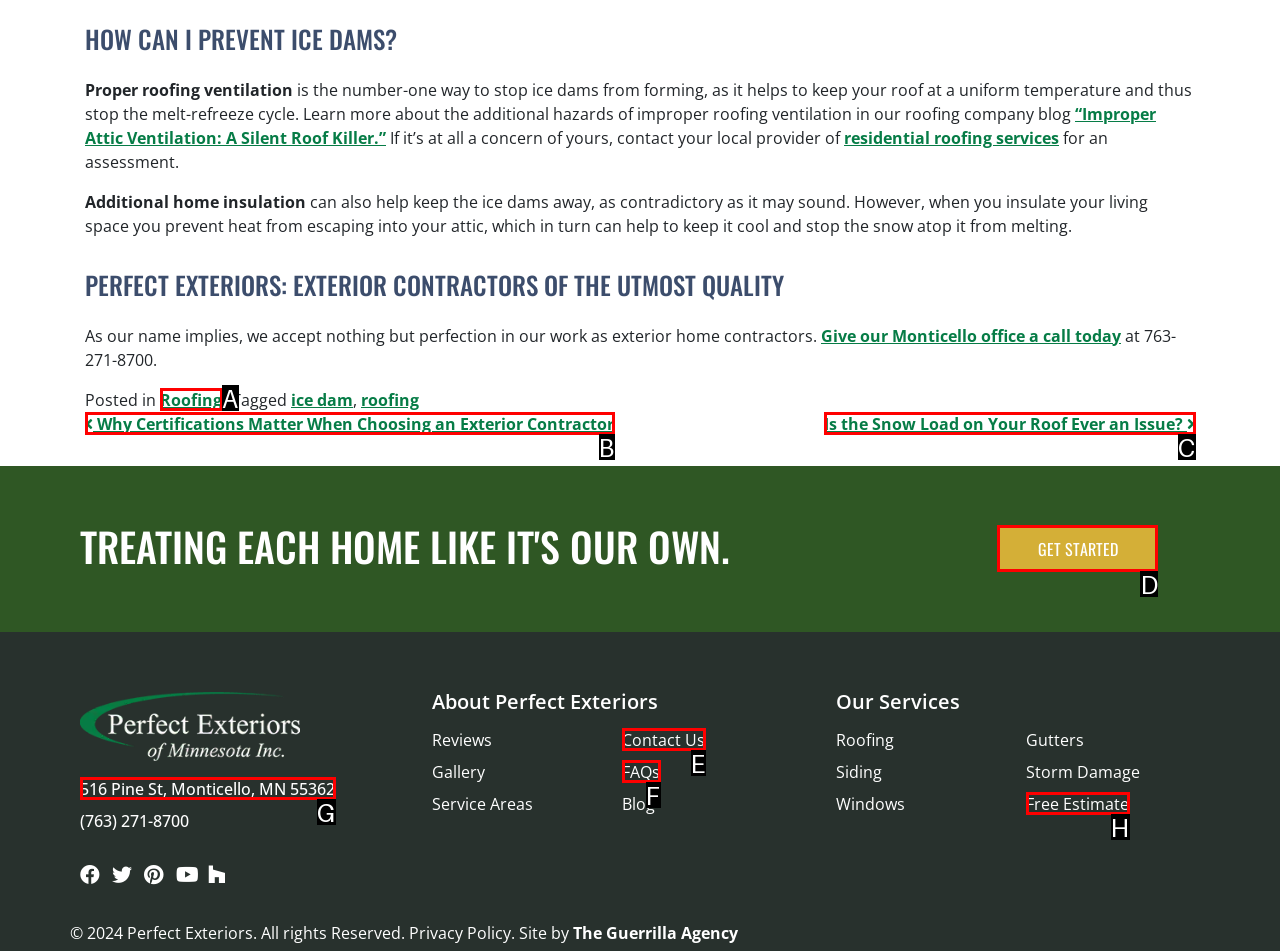From the choices provided, which HTML element best fits the description: Roofing? Answer with the appropriate letter.

A